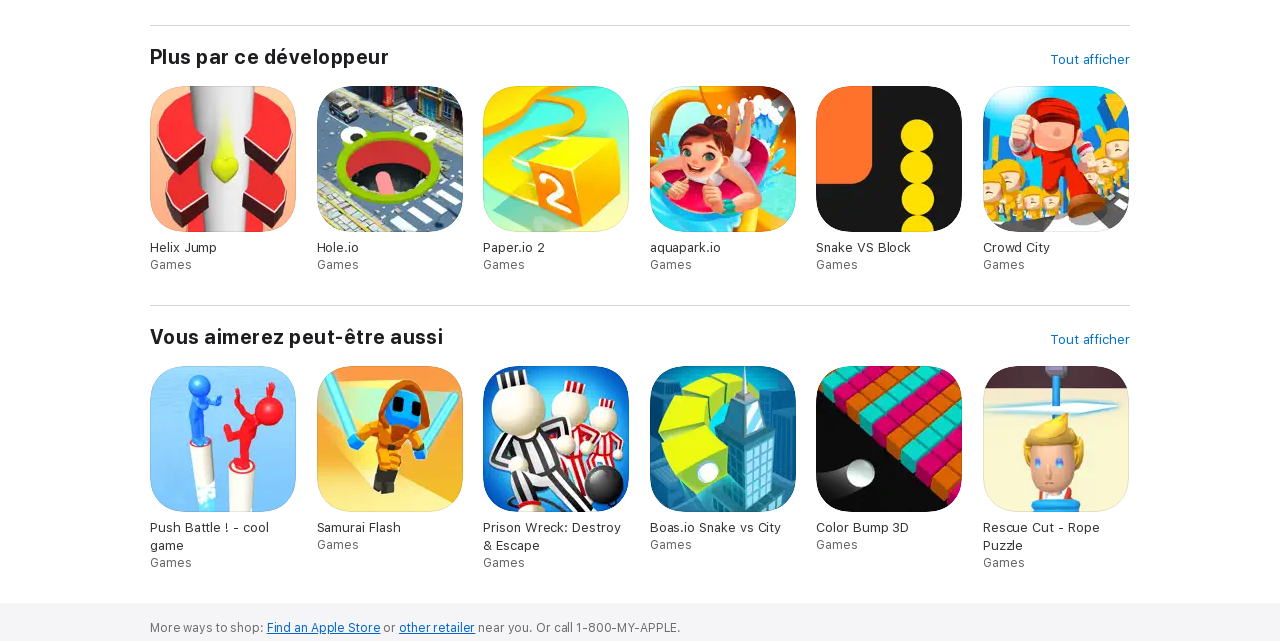Can you determine the bounding box coordinates of the area that needs to be clicked to fulfill the following instruction: "Find an Apple Store"?

[0.208, 0.968, 0.297, 0.99]